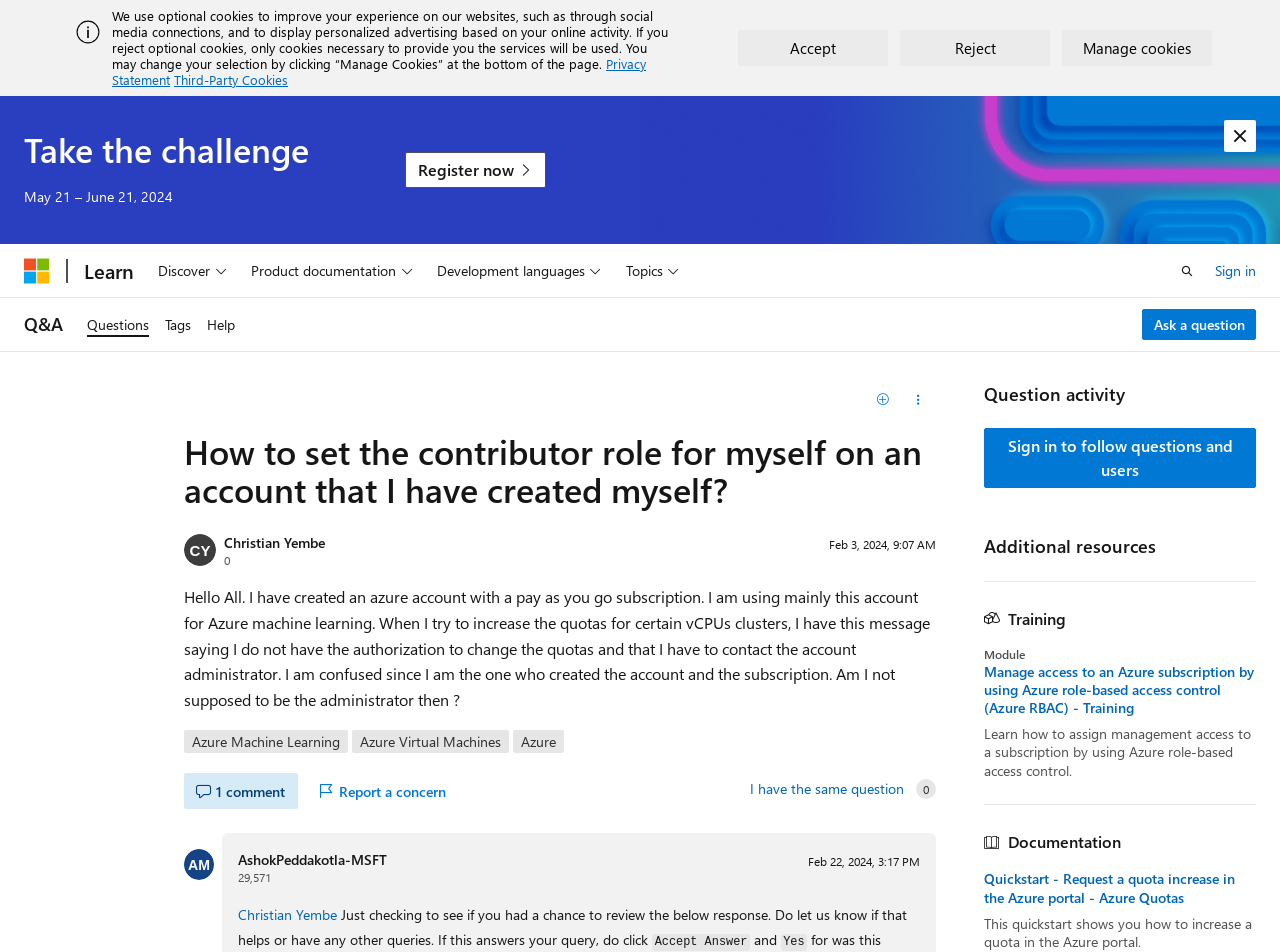Find and indicate the bounding box coordinates of the region you should select to follow the given instruction: "Register now".

[0.316, 0.16, 0.427, 0.197]